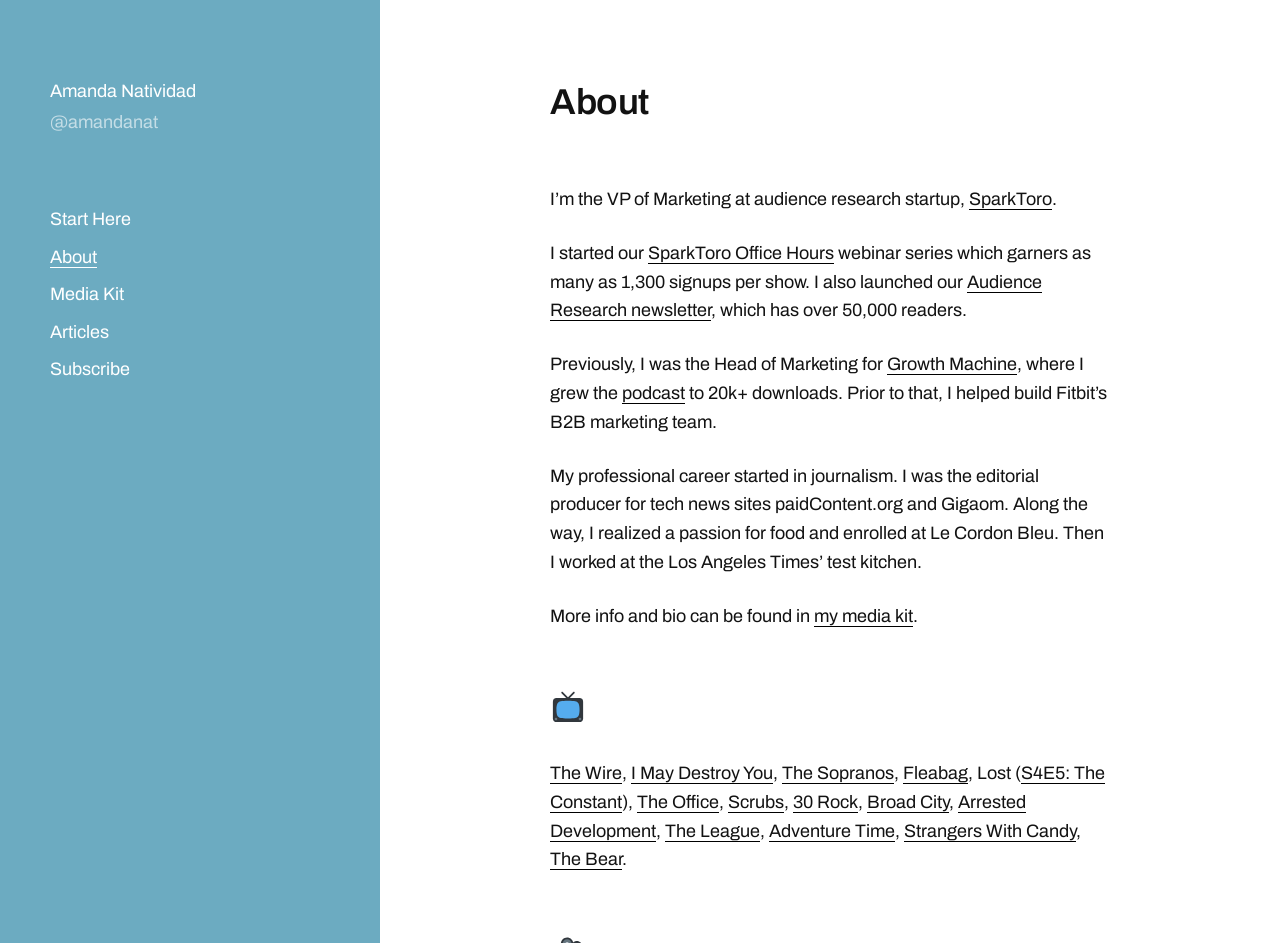Find the bounding box coordinates of the clickable area required to complete the following action: "Click on Amanda Natividad's profile link".

[0.039, 0.086, 0.153, 0.108]